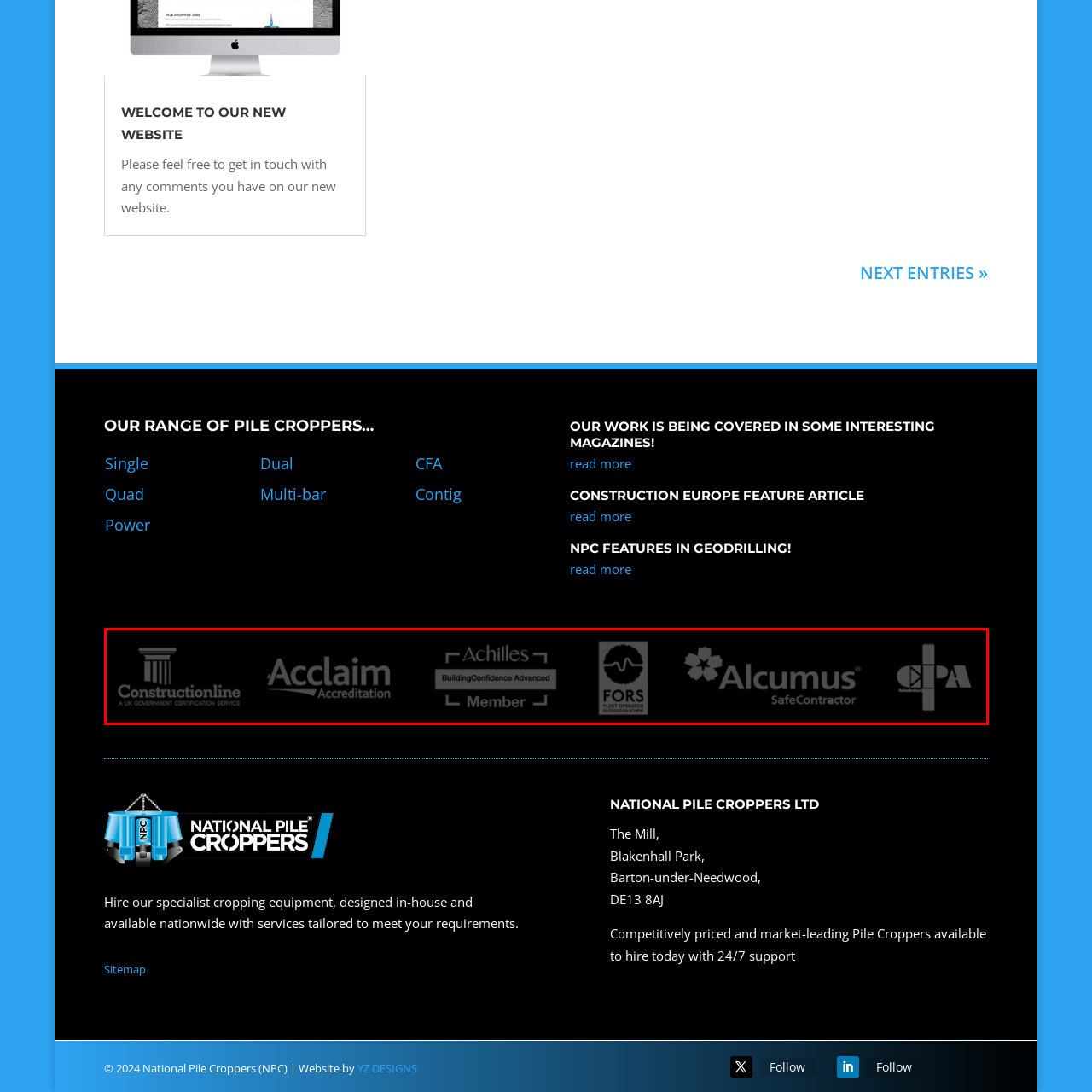What does Achilles logo indicate?
Pay attention to the image surrounded by the red bounding box and respond to the question with a detailed answer.

The Achilles logo in the image indicates that the organization is a member of a network focused on building confidence and improving supply chain resilience. This implies that the organization is part of a community that prioritizes trust, reliability, and efficiency in their supply chain operations.